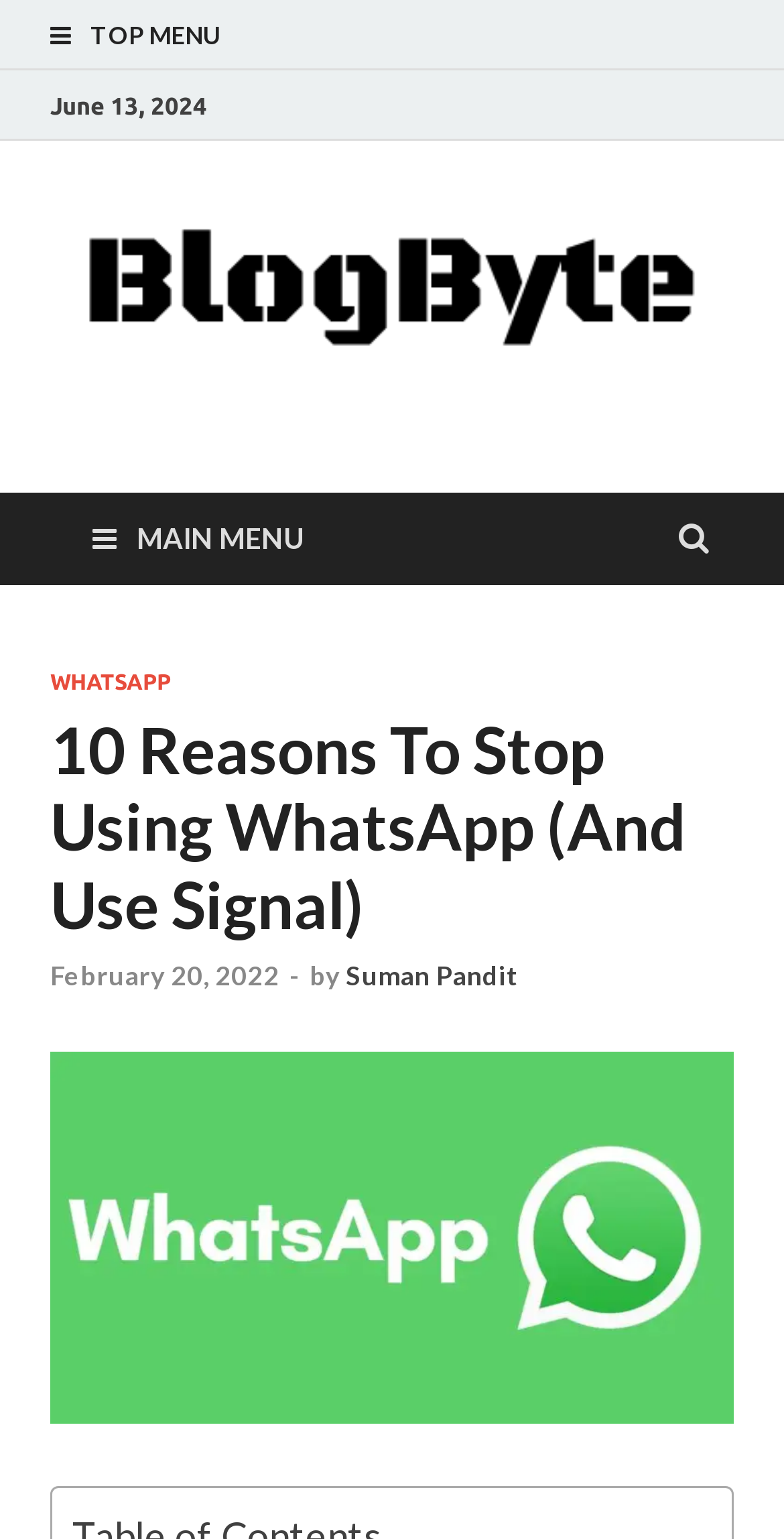Detail the webpage's structure and highlights in your description.

The webpage appears to be a blog article titled "10 Reasons To Stop Using WhatsApp (And Use Signal)" on a website called TheBlogByte. At the top of the page, there is a top menu bar with a link labeled "TOP MENU" that spans almost the entire width of the page. Below this, there is a date "June 13, 2024" displayed on the left side of the page. 

To the right of the date, there is a logo of TheBlogByte, which is an image linked to the blog's homepage. The logo is positioned near the top of the page and takes up a significant portion of the width. Below the logo, there is a link to TheBlogByte, which is centered on the page.

On the left side of the page, there is a main menu bar with a link labeled "MAIN MENU". This menu bar contains several links, including one to a section about WhatsApp, which is highlighted. The main content of the page is headed by a title "10 Reasons To Stop Using WhatsApp (And Use Signal)" in a large font size. Below the title, there is a date "February 20, 2022" and an author's name "Suman Pandit" displayed on the left side of the page.

At the bottom of the main content area, there is a link to WhatsApp with an associated image of the WhatsApp logo. This link and image combination takes up almost the entire width of the page. Overall, the page has a simple layout with a focus on the main article content.